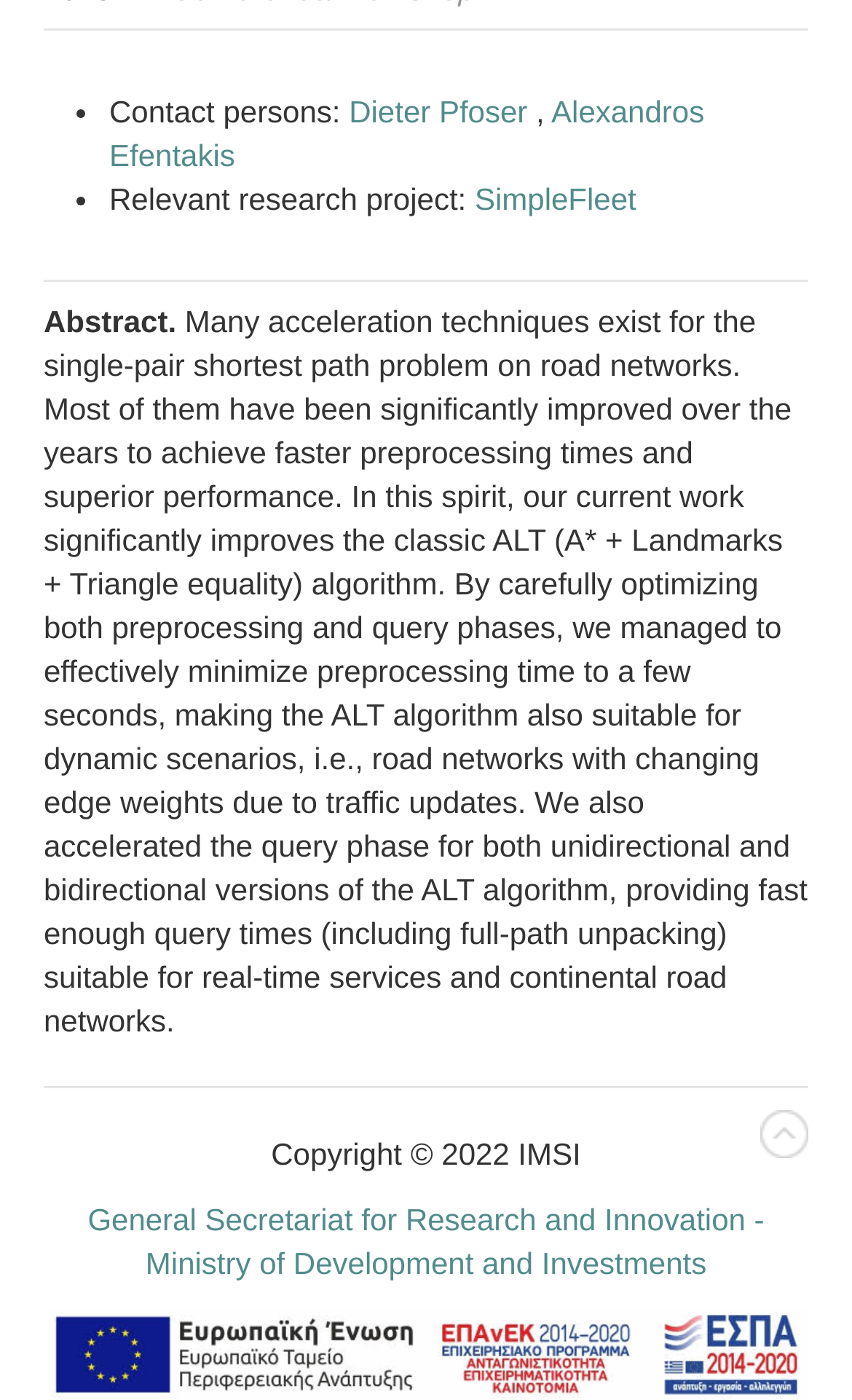Please provide the bounding box coordinates for the UI element as described: "Alexandros Efentakis". The coordinates must be four floats between 0 and 1, represented as [left, top, right, bottom].

[0.128, 0.067, 0.827, 0.123]